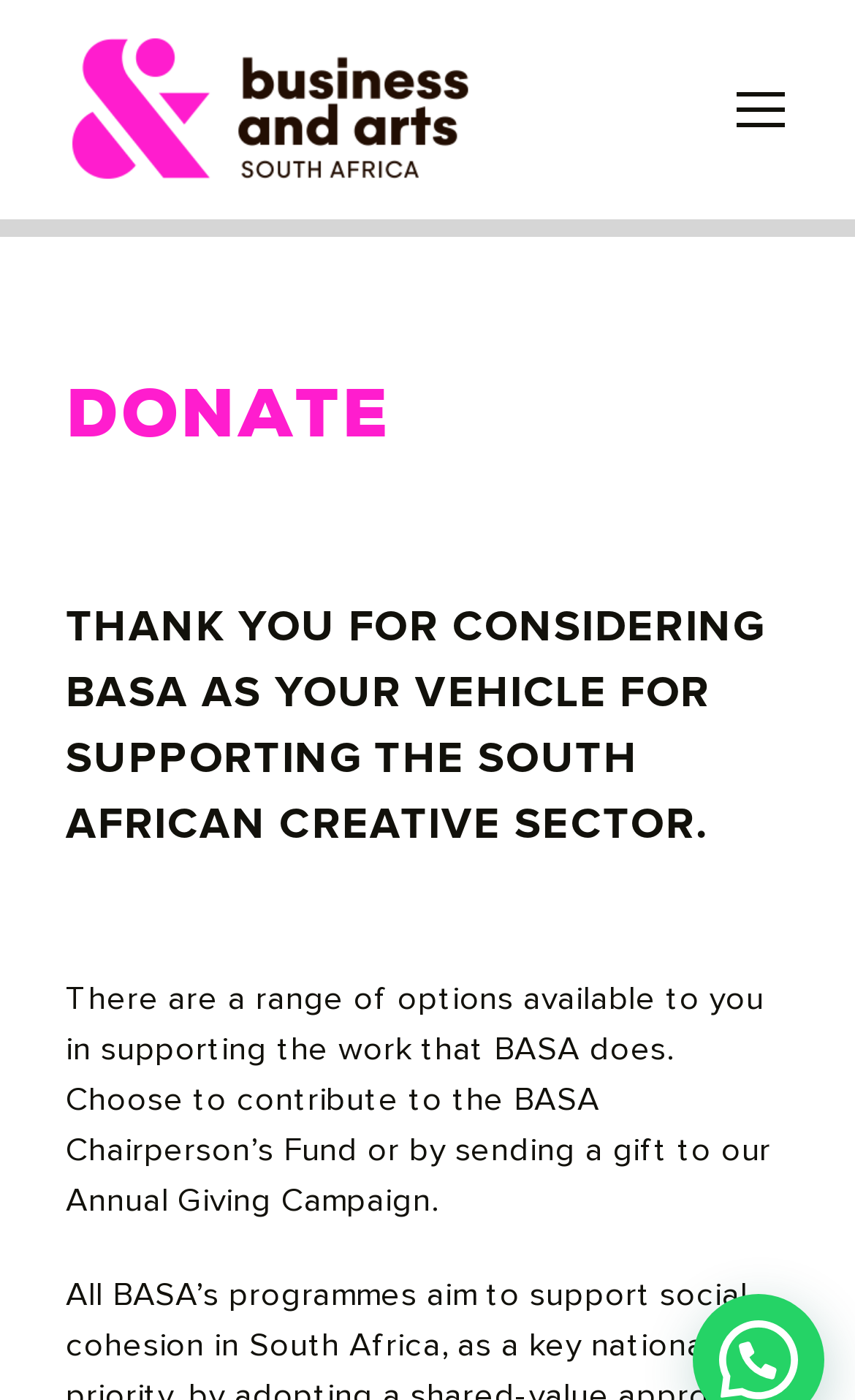Identify the bounding box of the UI component described as: "alt="Business and Arts South Africa"".

[0.077, 0.023, 0.556, 0.133]